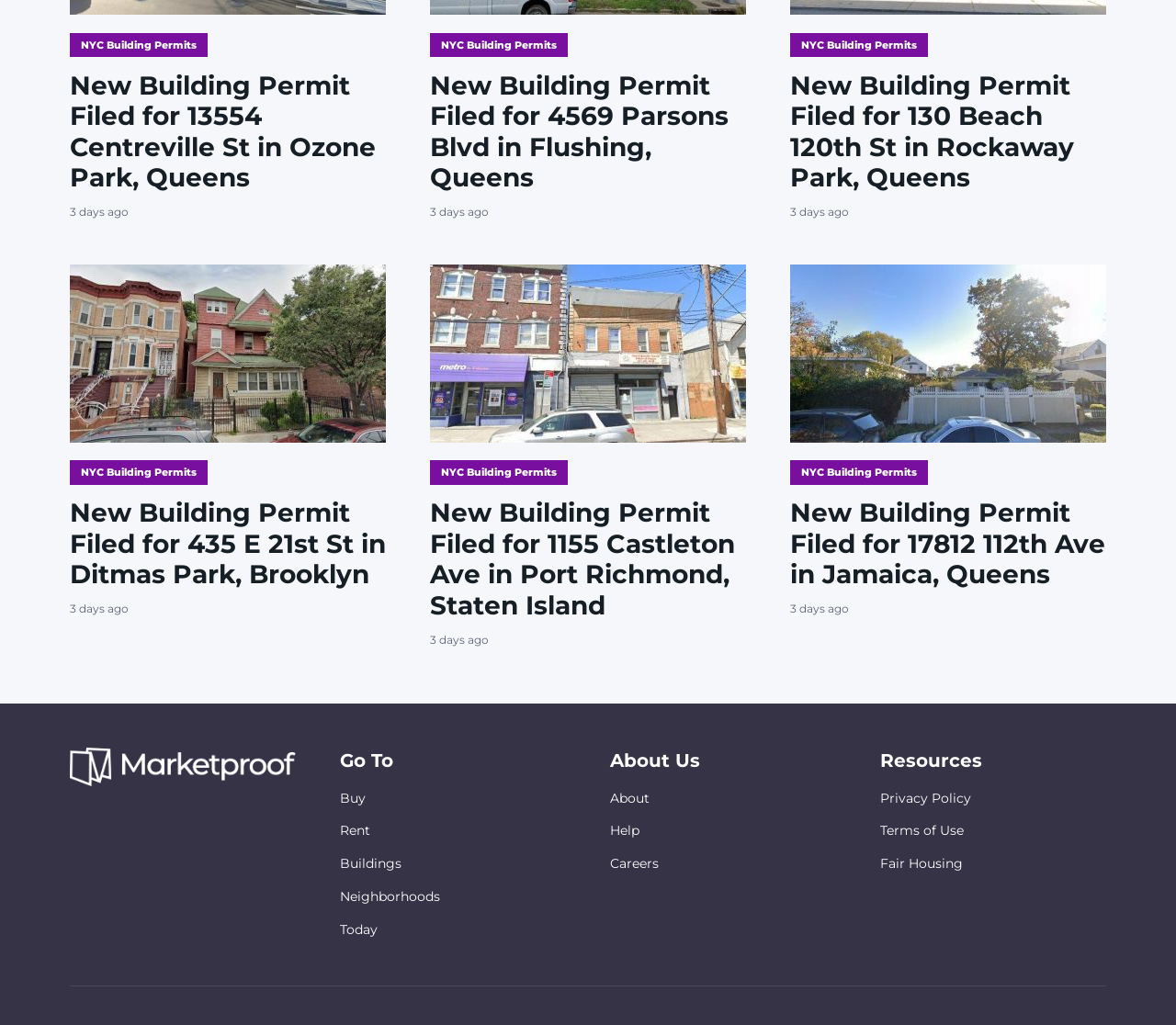Please provide a comprehensive answer to the question below using the information from the image: What is the location of the first building permit?

I looked at the first heading that starts with 'New Building Permit Filed for' and found the location 'Ozone Park, Queens' mentioned in the text.